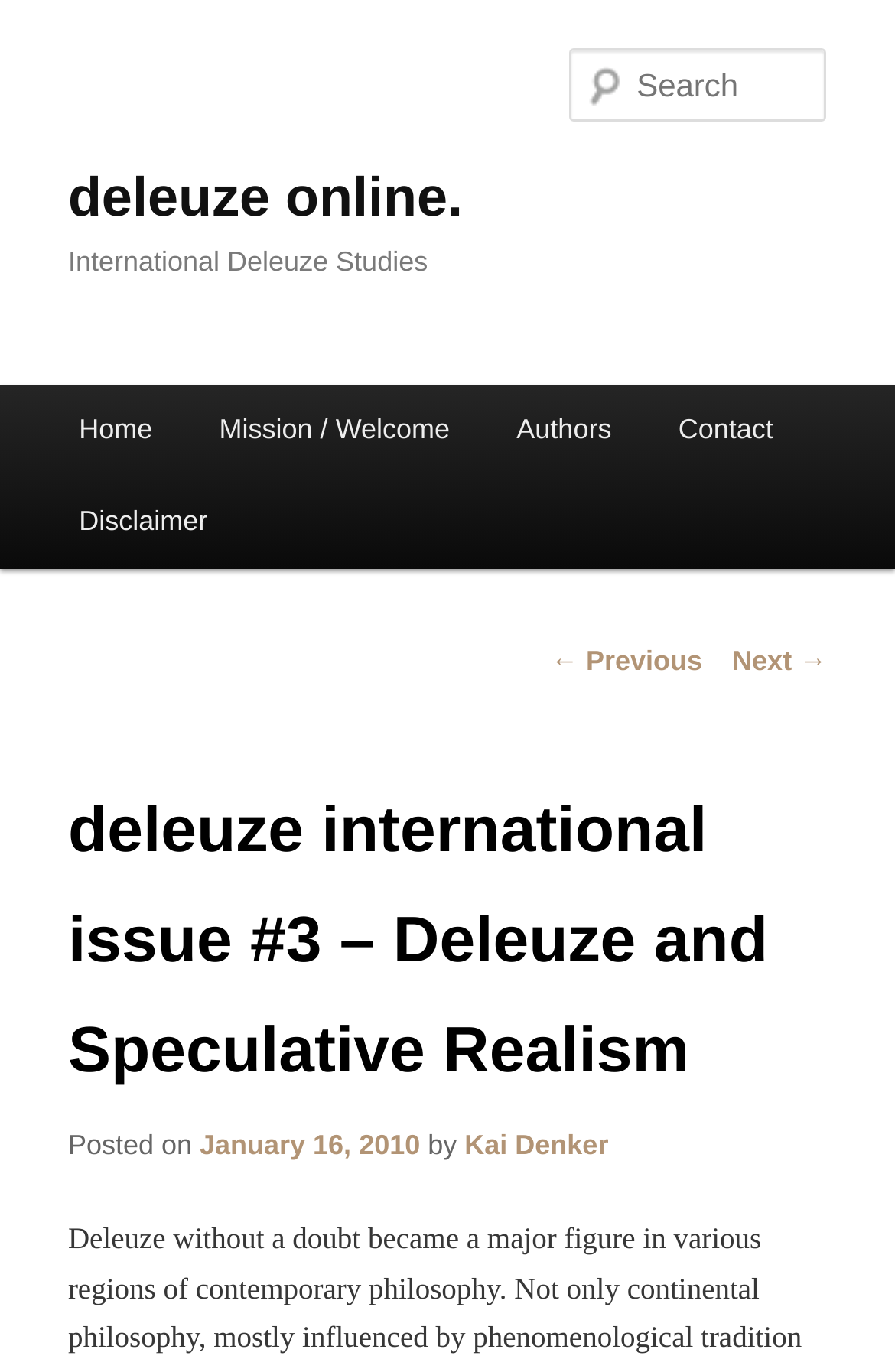Pinpoint the bounding box coordinates of the element you need to click to execute the following instruction: "visit the author's page". The bounding box should be represented by four float numbers between 0 and 1, in the format [left, top, right, bottom].

[0.54, 0.282, 0.721, 0.348]